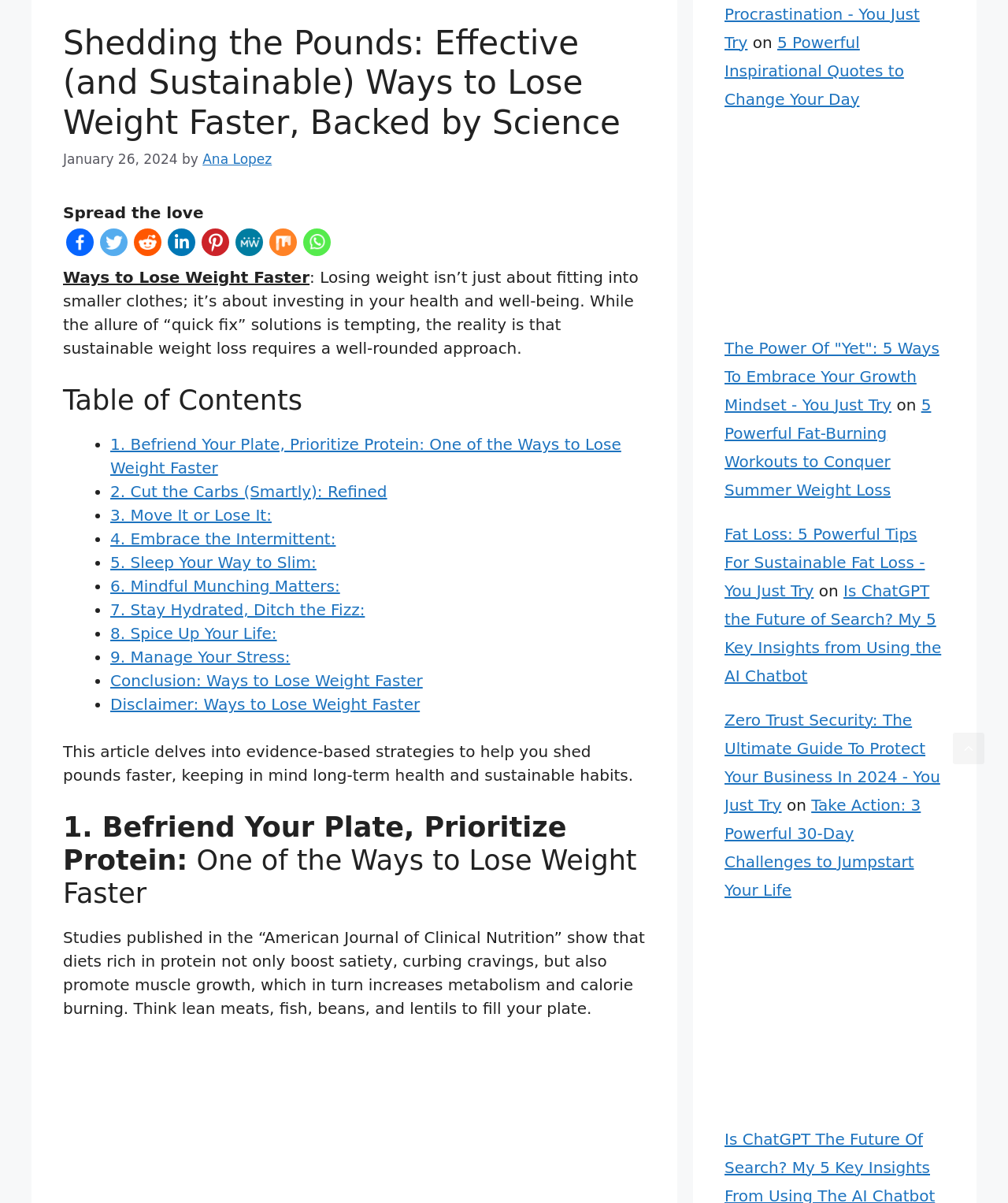Return the bounding box coordinates of the UI element that corresponds to this description: "9. Manage Your Stress:". The coordinates must be given as four float numbers in the range of 0 and 1, [left, top, right, bottom].

[0.109, 0.538, 0.288, 0.554]